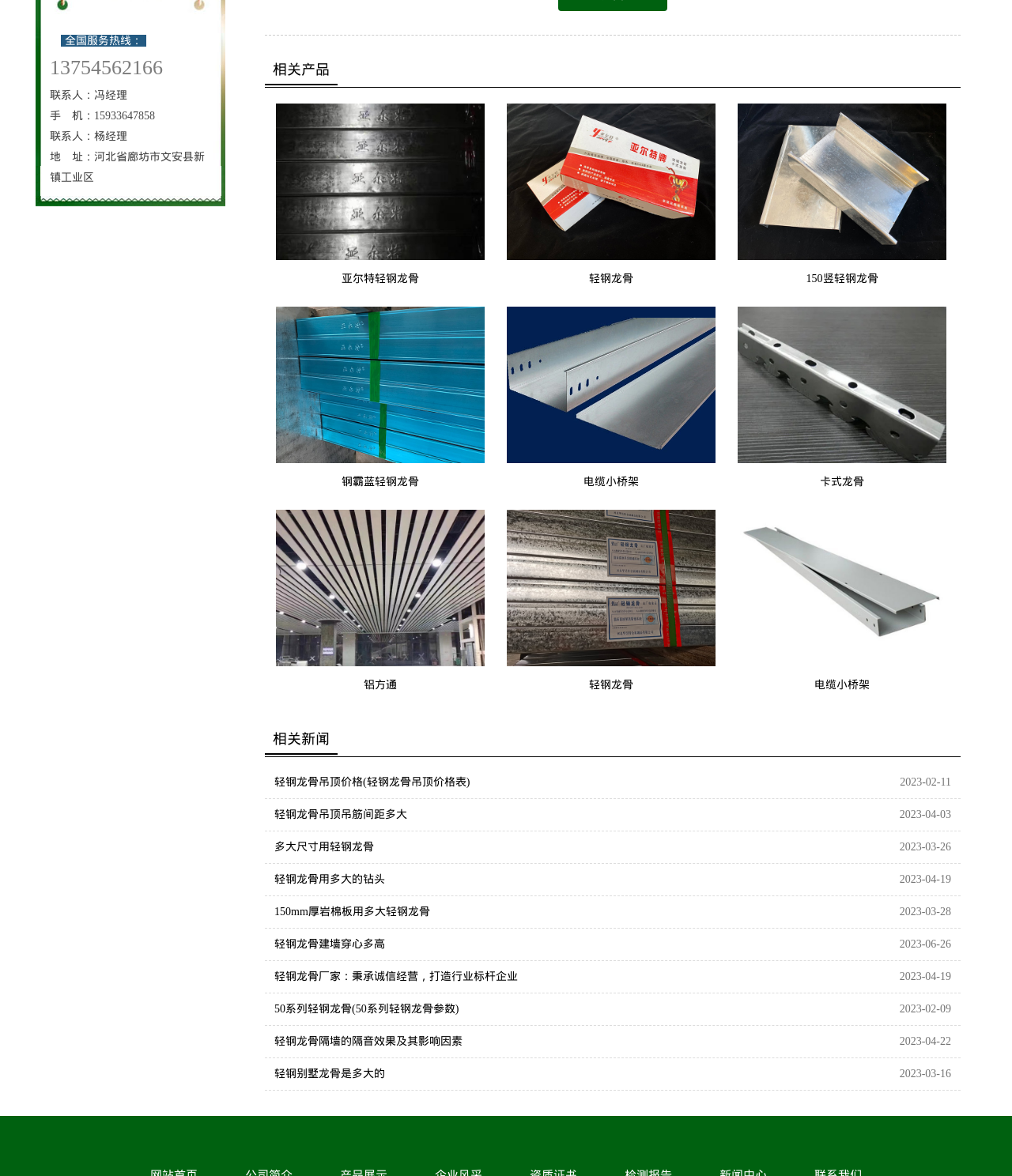Provide your answer to the question using just one word or phrase: How many products are listed under '相关产品'?

8